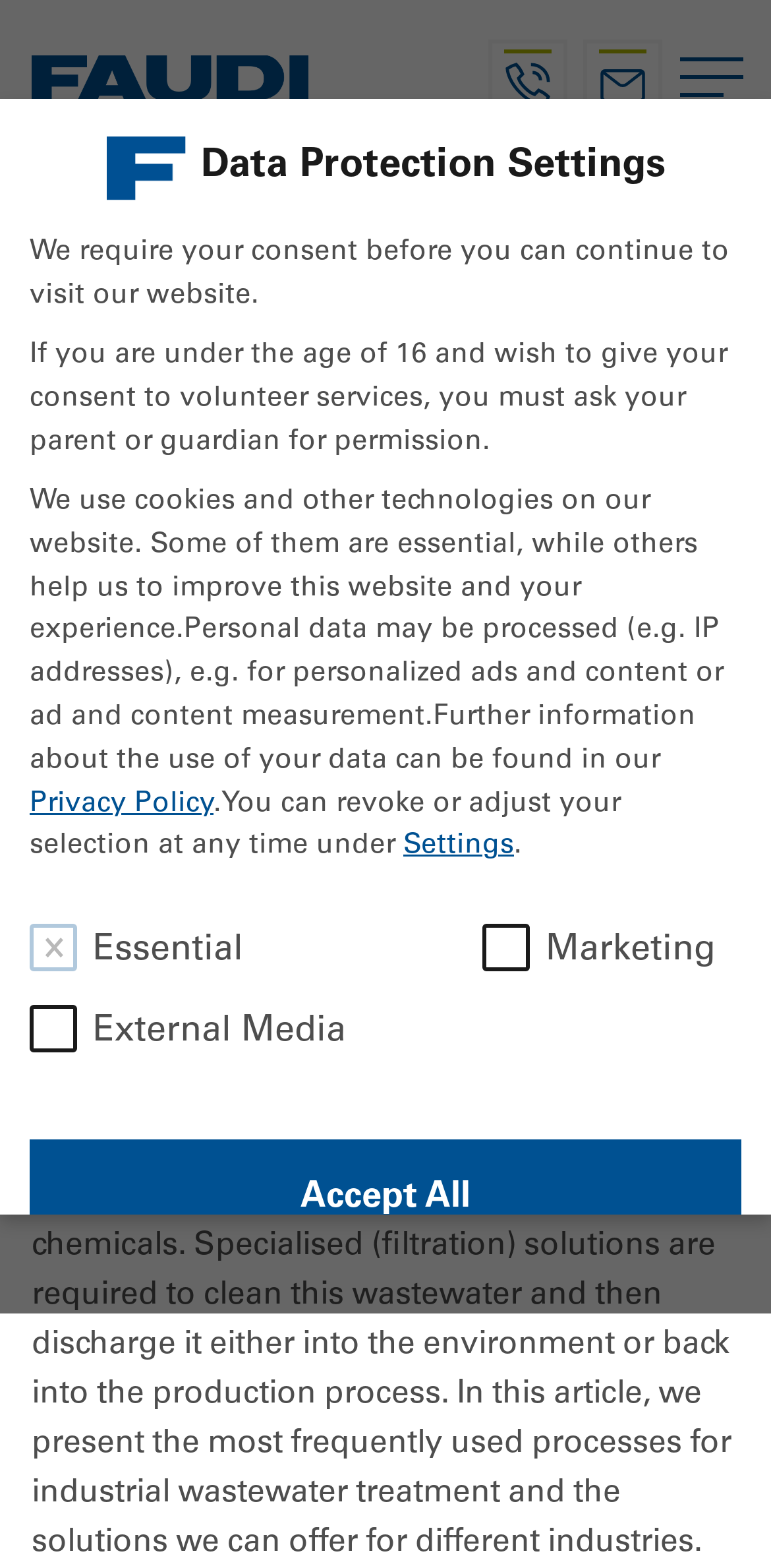Please identify the bounding box coordinates of the clickable area that will allow you to execute the instruction: "Switch the menu".

[0.869, 0.025, 0.972, 0.076]